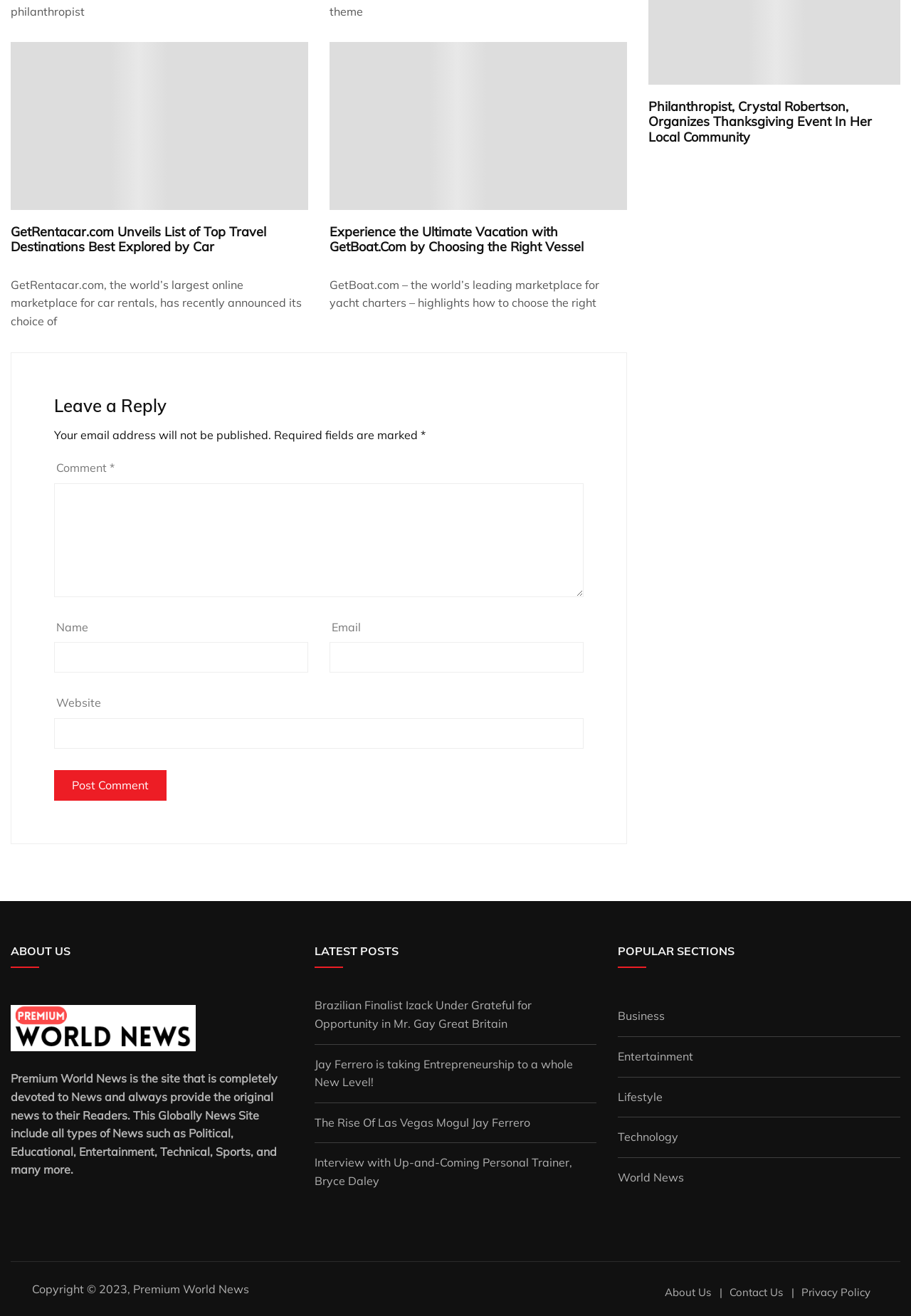Please determine the bounding box coordinates of the clickable area required to carry out the following instruction: "Click on NEWS". The coordinates must be four float numbers between 0 and 1, represented as [left, top, right, bottom].

None